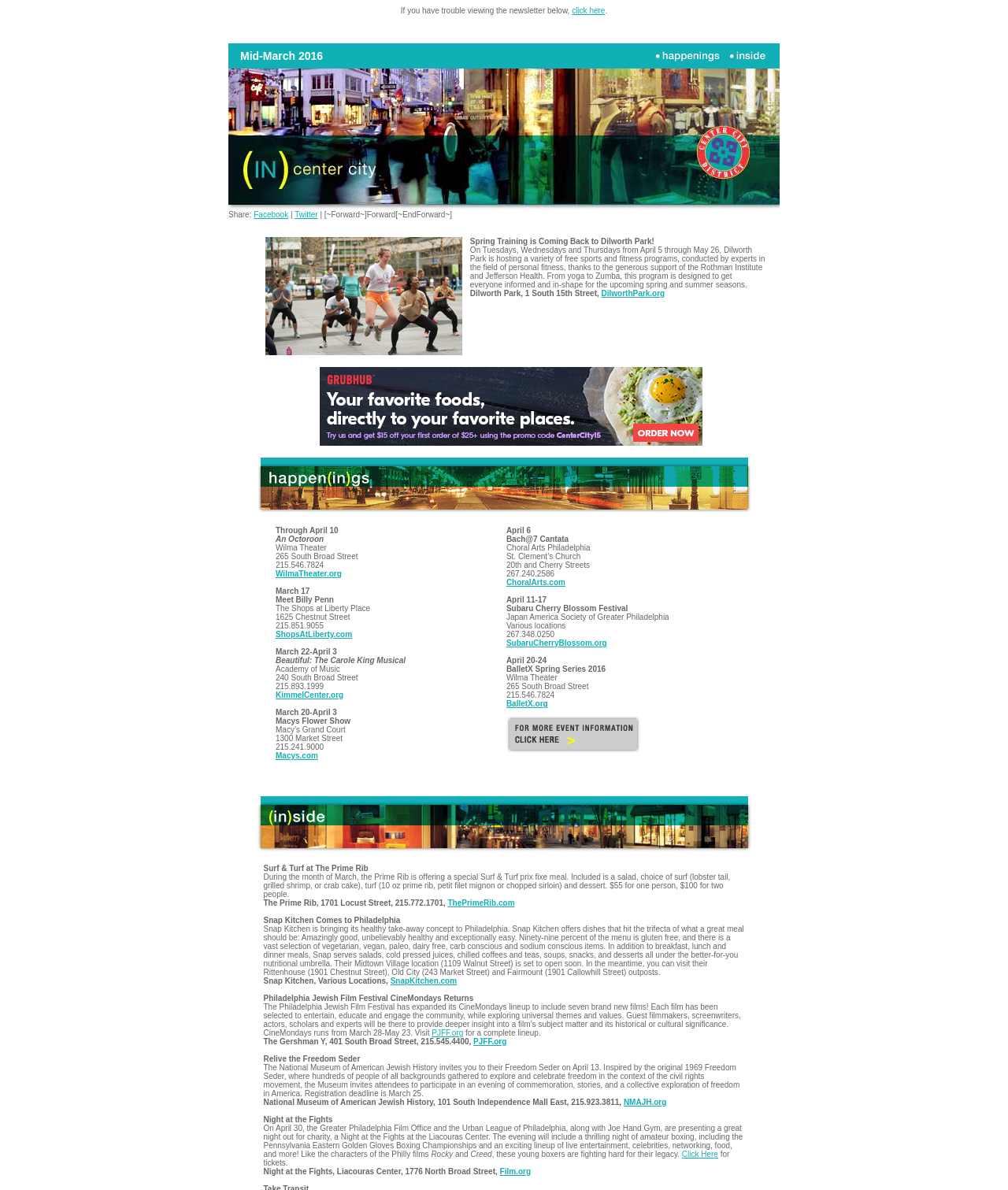Reply to the question with a single word or phrase:
How many social media links are available?

3